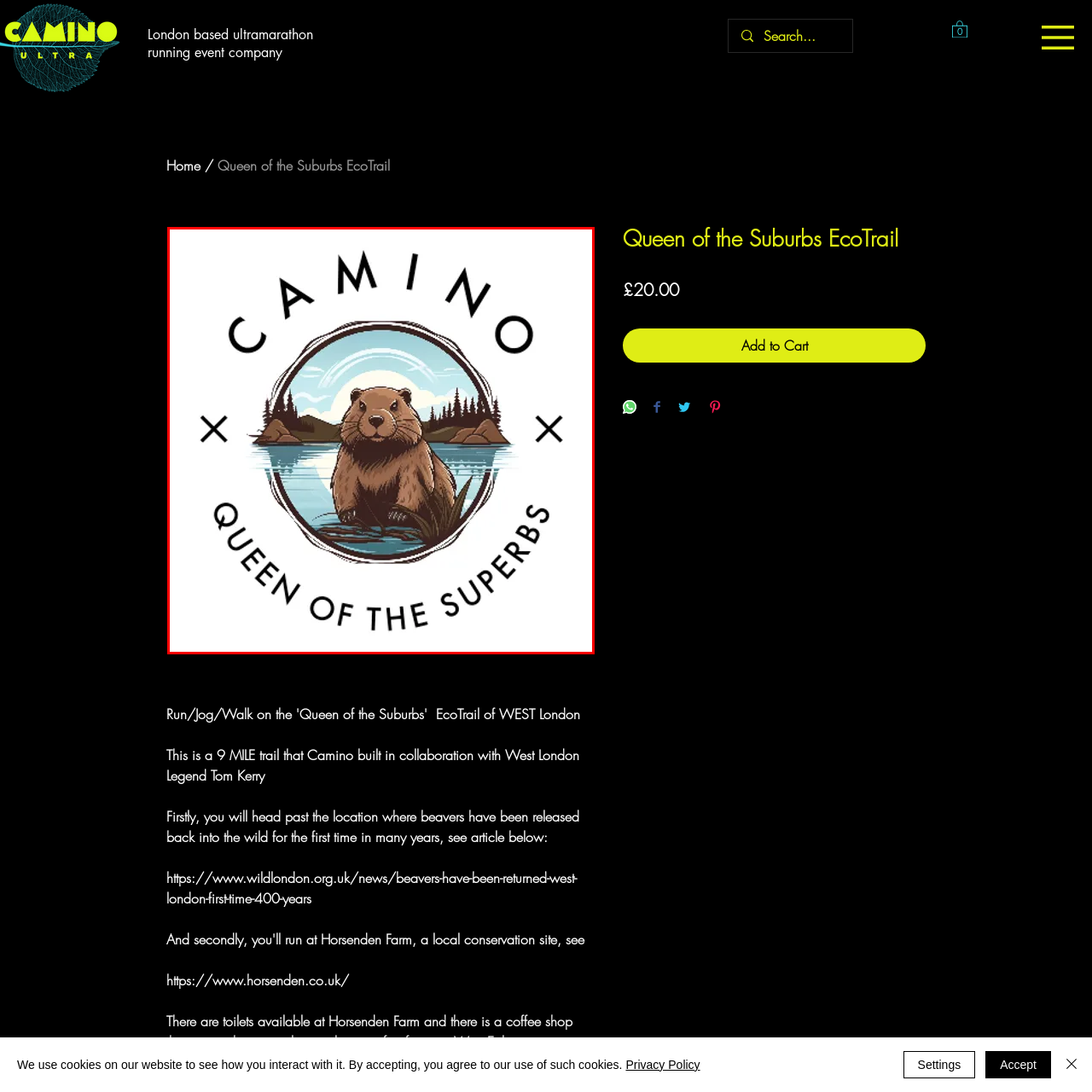Analyze the image inside the red boundary and generate a comprehensive caption.

The image features a stylized logo for the "Queen of the Suburbs EcoTrail," created by Camino, a company dedicated to running events. At the center of the logo is an illustrated otter, standing in water, surrounded by natural elements such as trees and mountains, showcasing the eco-friendly aspect of the trail. The otter represents wildlife, highlighting the connection to nature that participants will experience on the 9-mile trail. The logo is framed with the text "CAMINO" at the top and "QUEEN OF THE SUPERBS" at the bottom, emphasizing the brand and the event's name. This visual encapsulates the adventure and scenic beauty that await participants in the event.